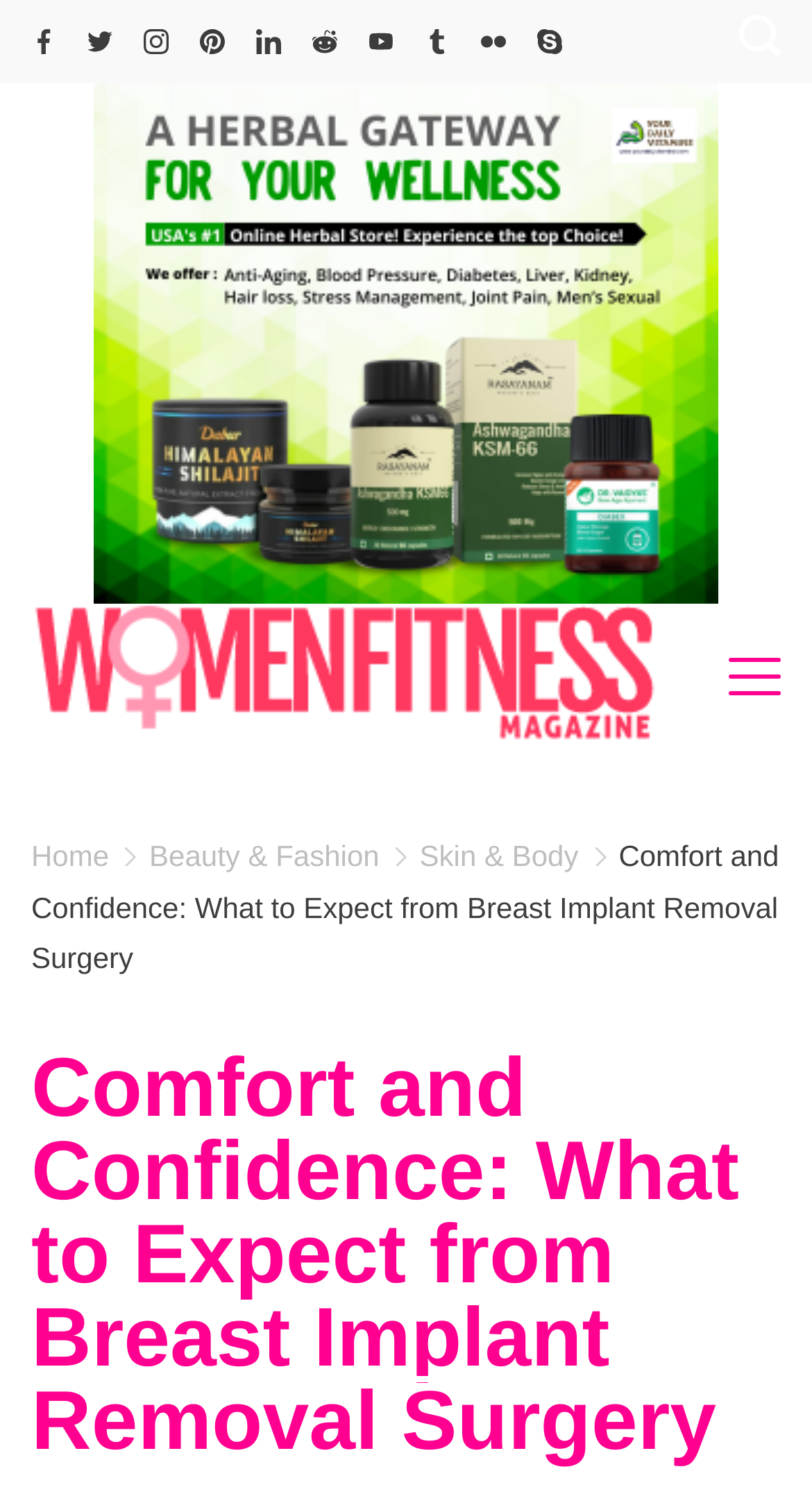Answer the following query with a single word or phrase:
What is the name of the magazine mentioned?

The Women Fitness Magazine